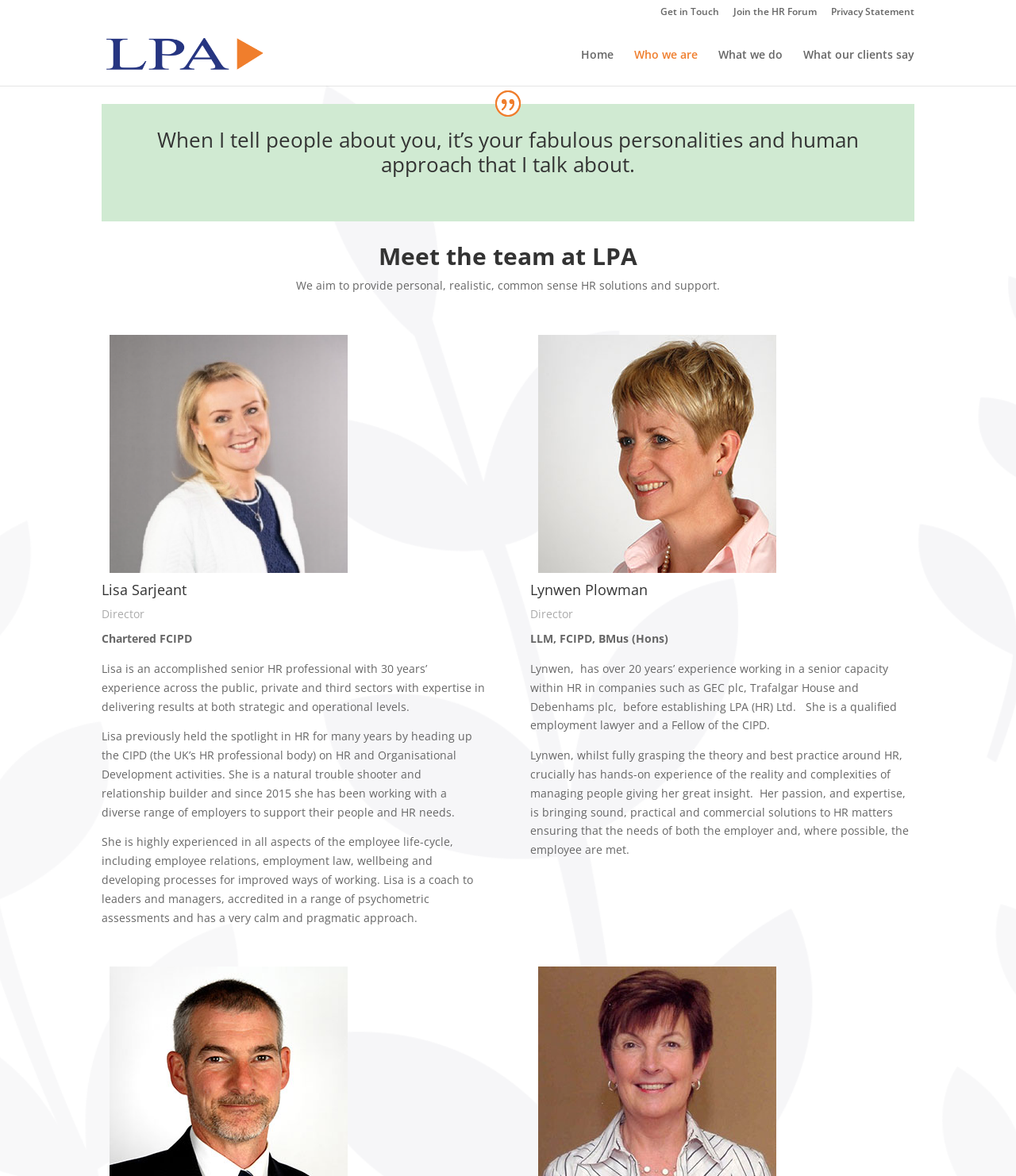Refer to the element description alt="LPA HR Consultancy" and identify the corresponding bounding box in the screenshot. Format the coordinates as (top-left x, top-left y, bottom-right x, bottom-right y) with values in the range of 0 to 1.

[0.103, 0.039, 0.293, 0.052]